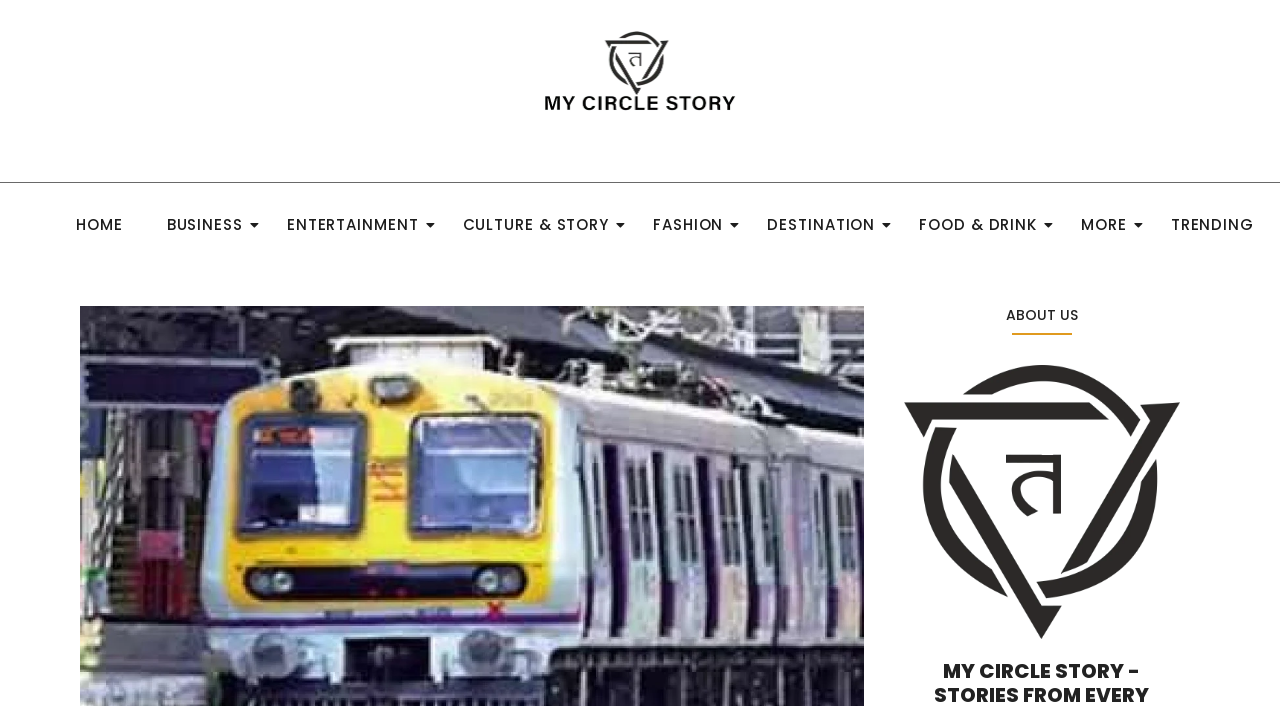Answer the question below in one word or phrase:
What is the text above the 'my circle story' link?

ABOUT US